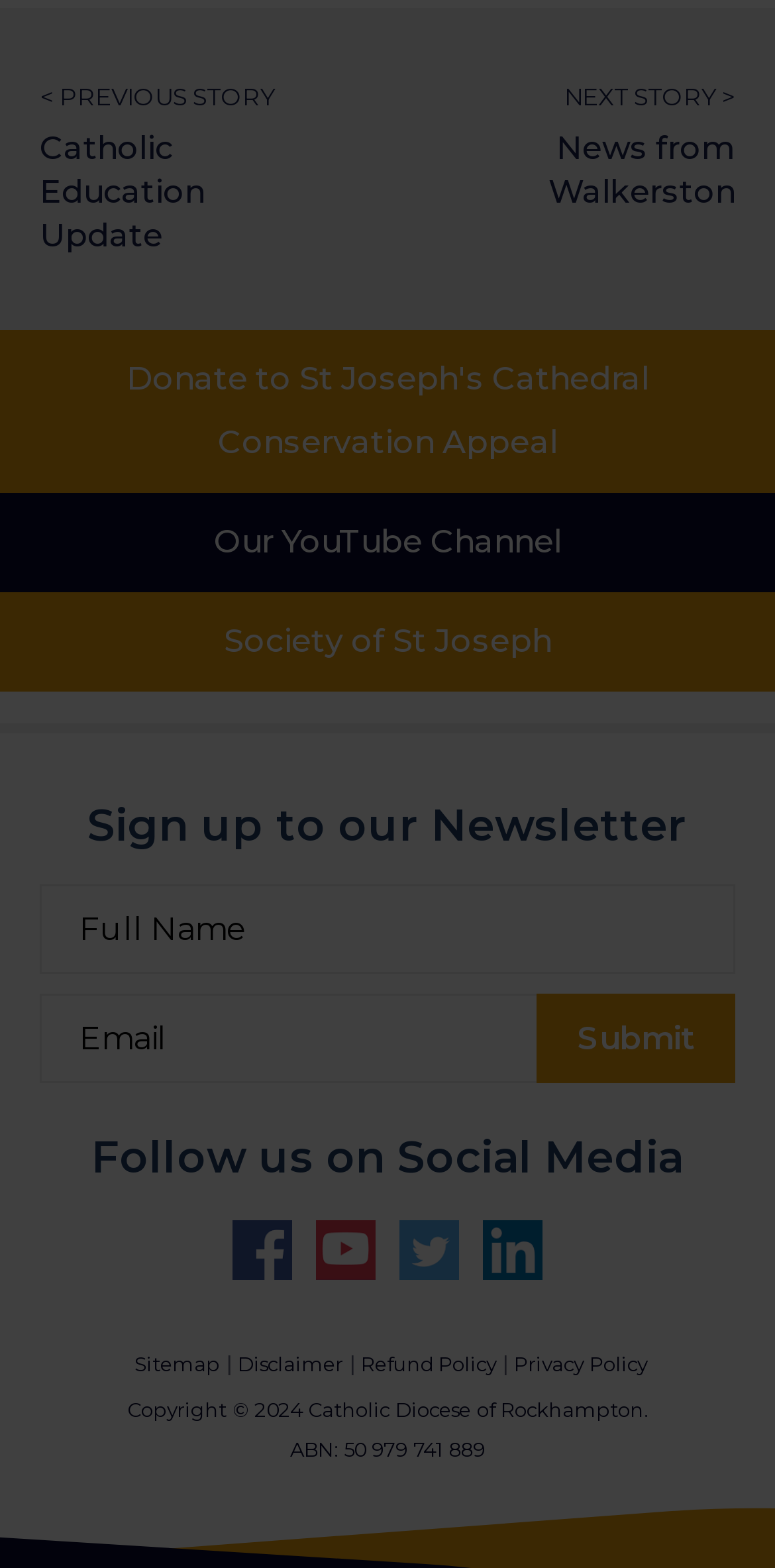Kindly determine the bounding box coordinates of the area that needs to be clicked to fulfill this instruction: "Enter your email in the newsletter signup textbox".

[0.051, 0.565, 0.949, 0.622]